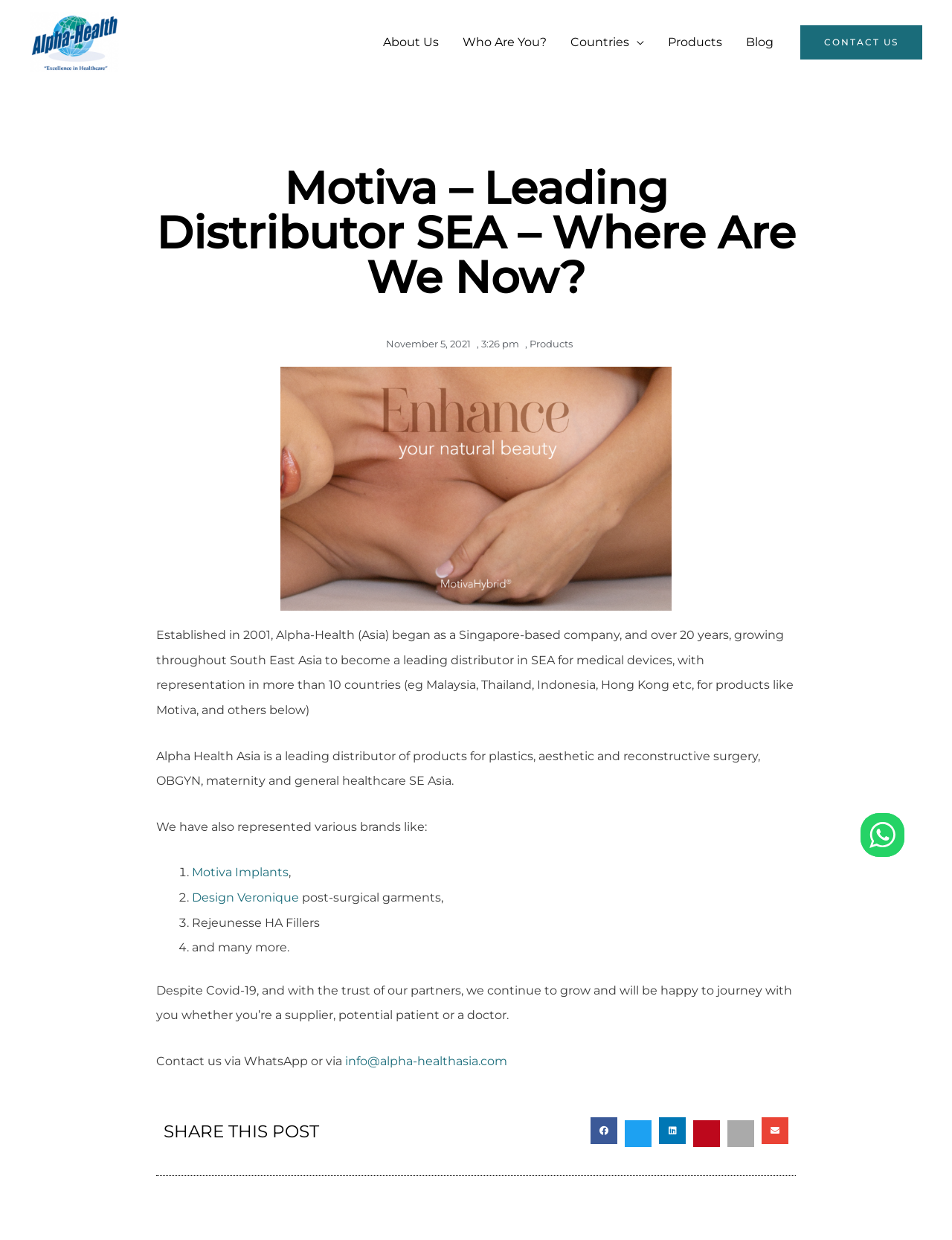Determine the bounding box for the UI element as described: "November 5, 2021". The coordinates should be represented as four float numbers between 0 and 1, formatted as [left, top, right, bottom].

[0.399, 0.272, 0.494, 0.283]